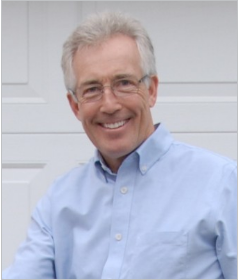Observe the image and answer the following question in detail: Is the man wearing glasses?

The caption explicitly states that the man is wearing glasses, which confirms that he has glasses on in the image.